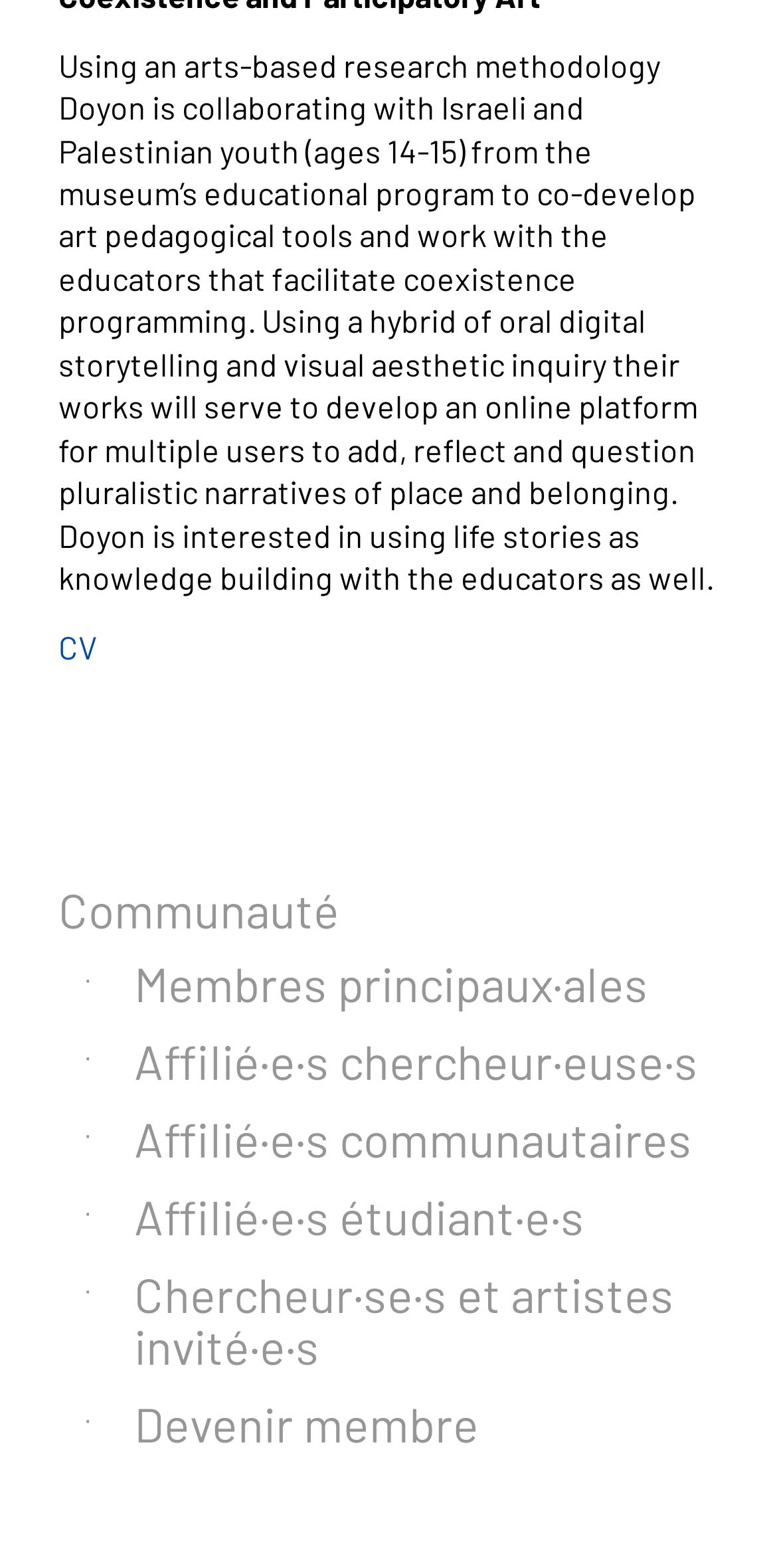Use a single word or phrase to answer this question: 
How many types of affiliates are listed on the webpage?

5